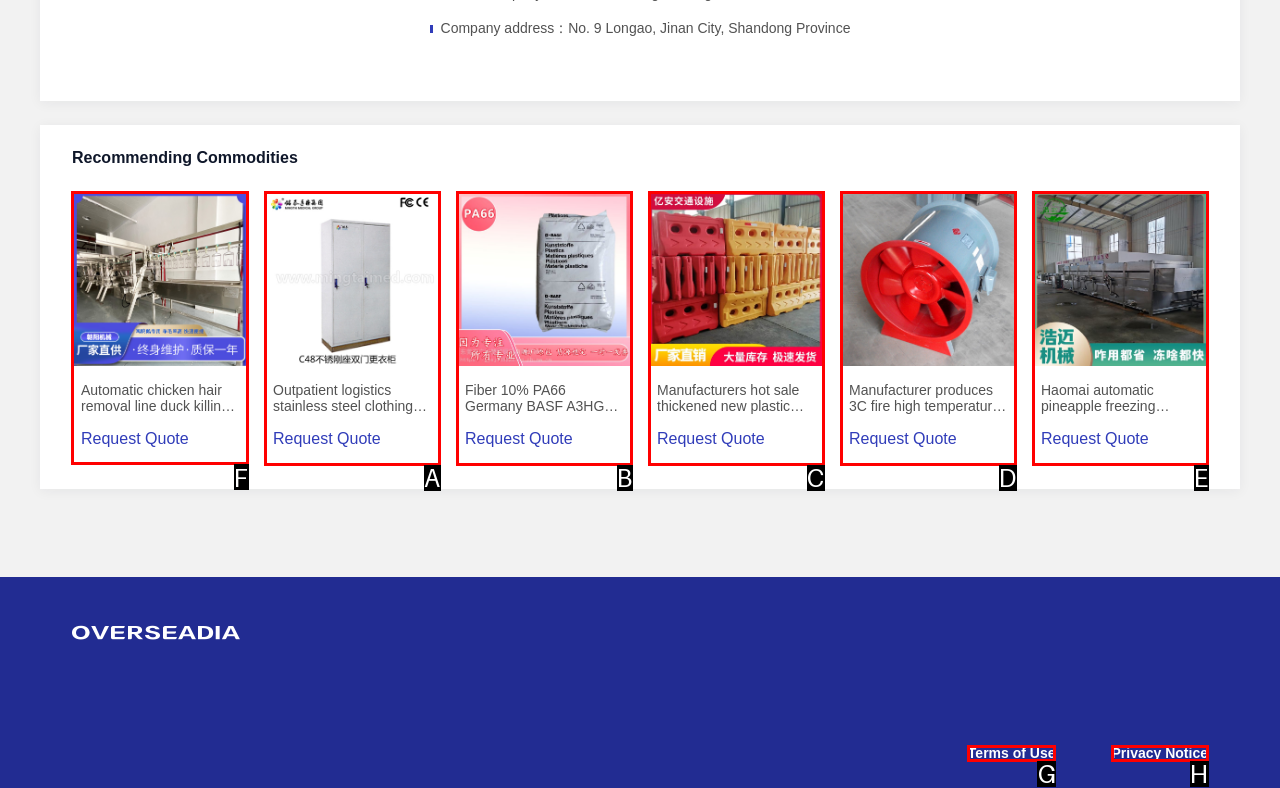From the given choices, which option should you click to complete this task: Request a quote for the automatic chicken hair removal line? Answer with the letter of the correct option.

F